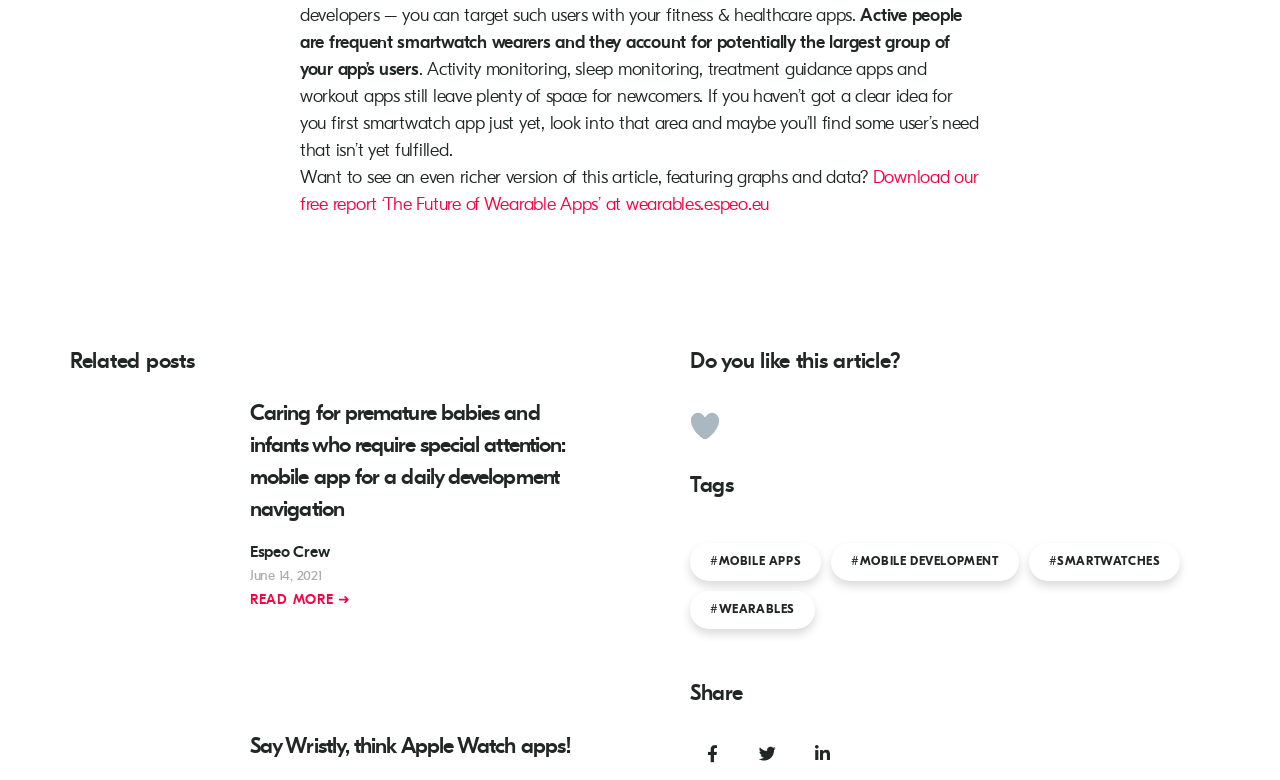Provide a one-word or short-phrase response to the question:
What is the topic of the first related post?

Caring for premature babies